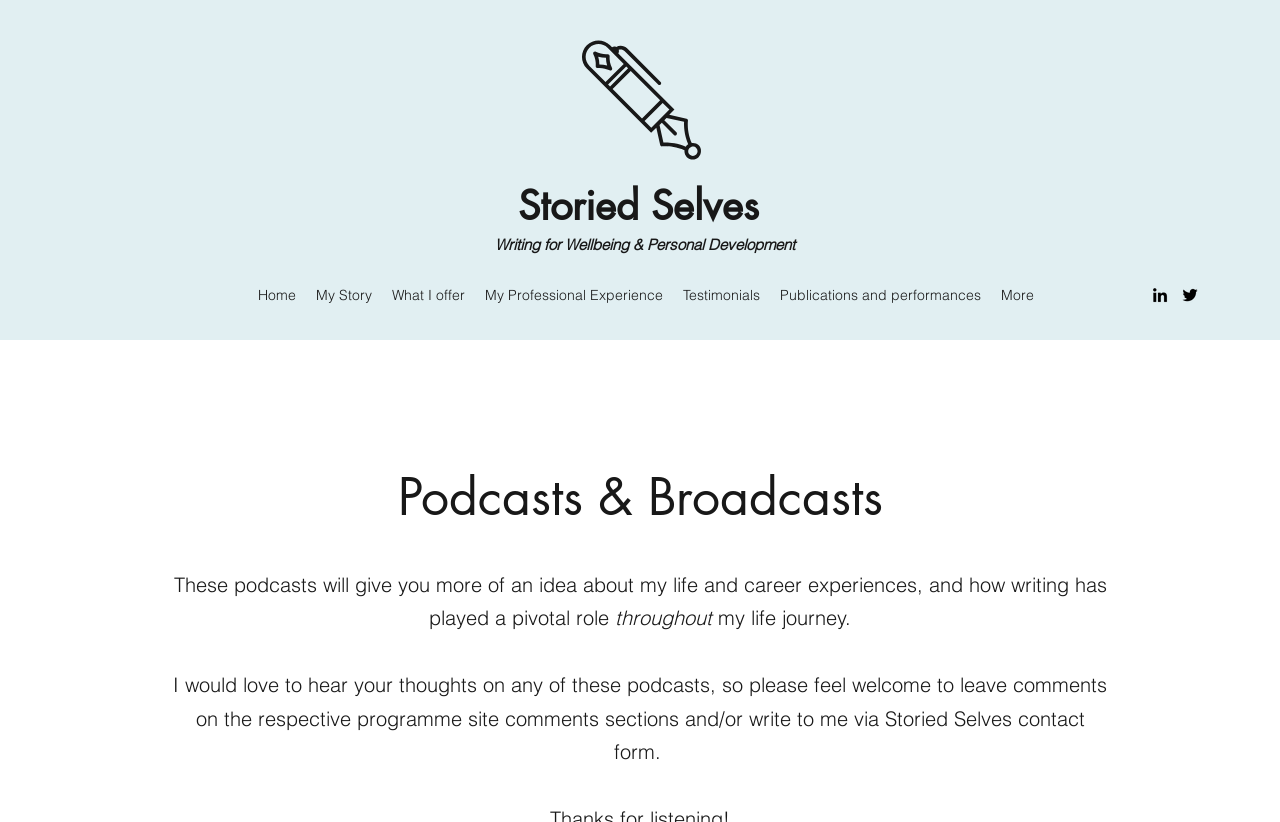Please find the bounding box coordinates for the clickable element needed to perform this instruction: "connect on LinkedIn".

[0.898, 0.347, 0.914, 0.371]